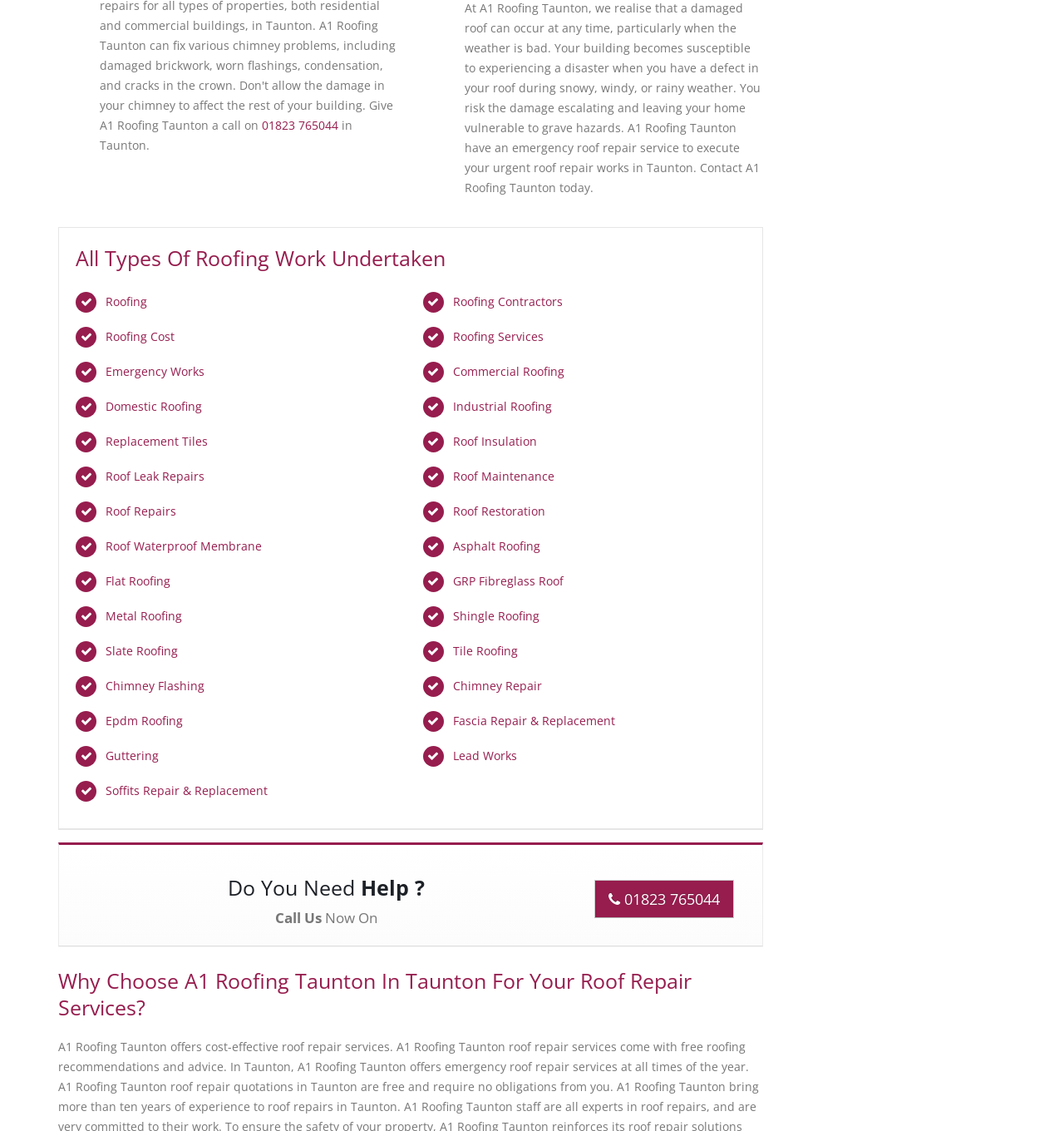Based on the provided description, "Soffits Repair & Replacement", find the bounding box of the corresponding UI element in the screenshot.

[0.099, 0.692, 0.252, 0.706]